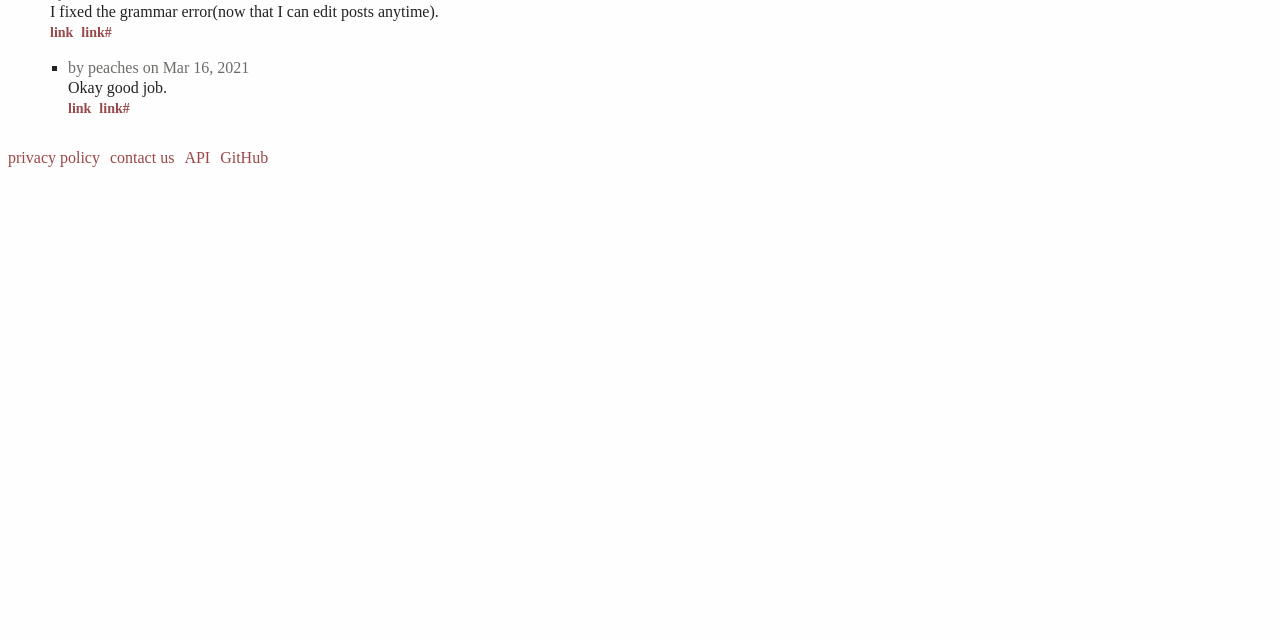Please find the bounding box coordinates in the format (top-left x, top-left y, bottom-right x, bottom-right y) for the given element description. Ensure the coordinates are floating point numbers between 0 and 1. Description: privacy policy

[0.006, 0.233, 0.078, 0.259]